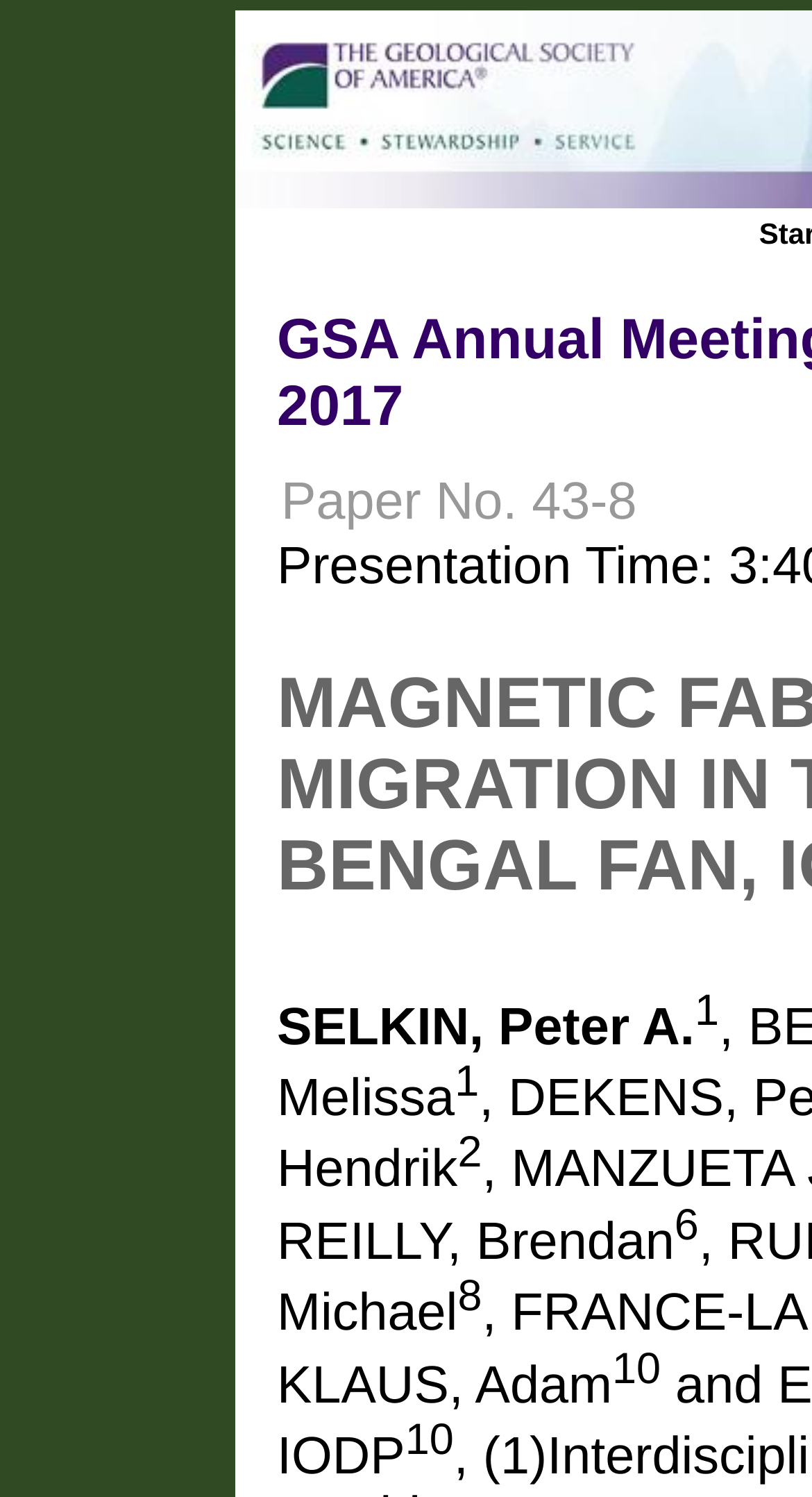Extract the primary headline from the webpage and present its text.

GSA Annual Meeting in Seattle, Washington, USA - 2017